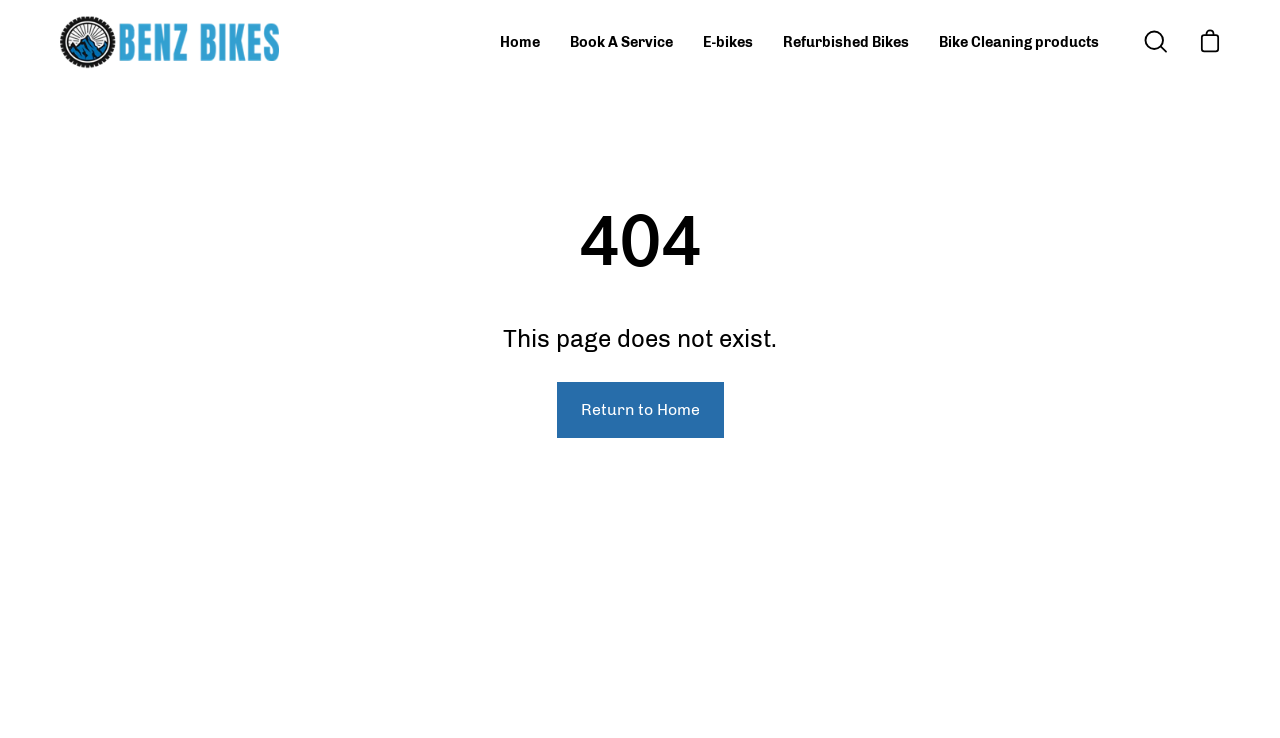Can you find the bounding box coordinates for the element to click on to achieve the instruction: "Search for something"?

[0.886, 0.027, 0.92, 0.087]